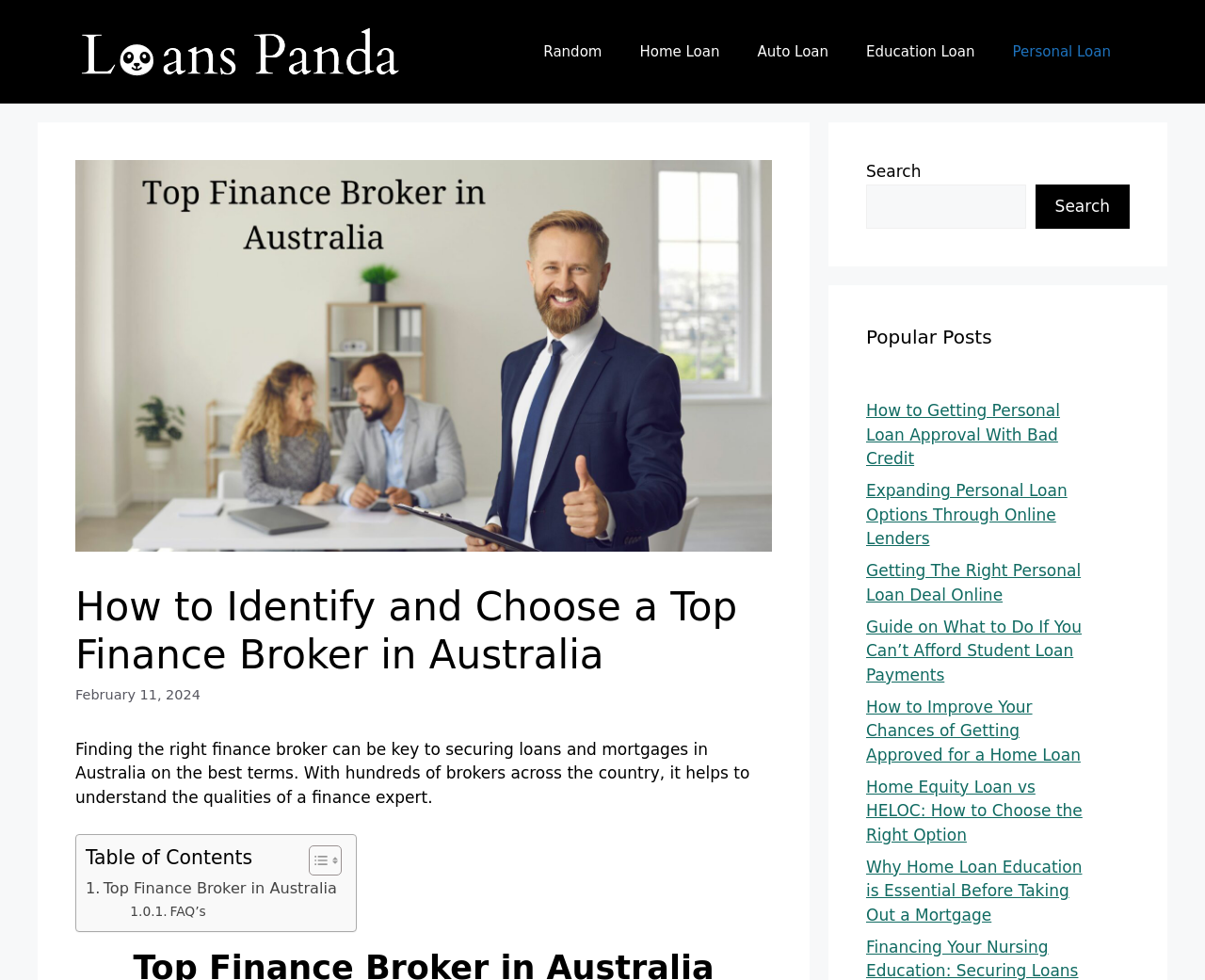Please find the top heading of the webpage and generate its text.

How to Identify and Choose a Top Finance Broker in Australia